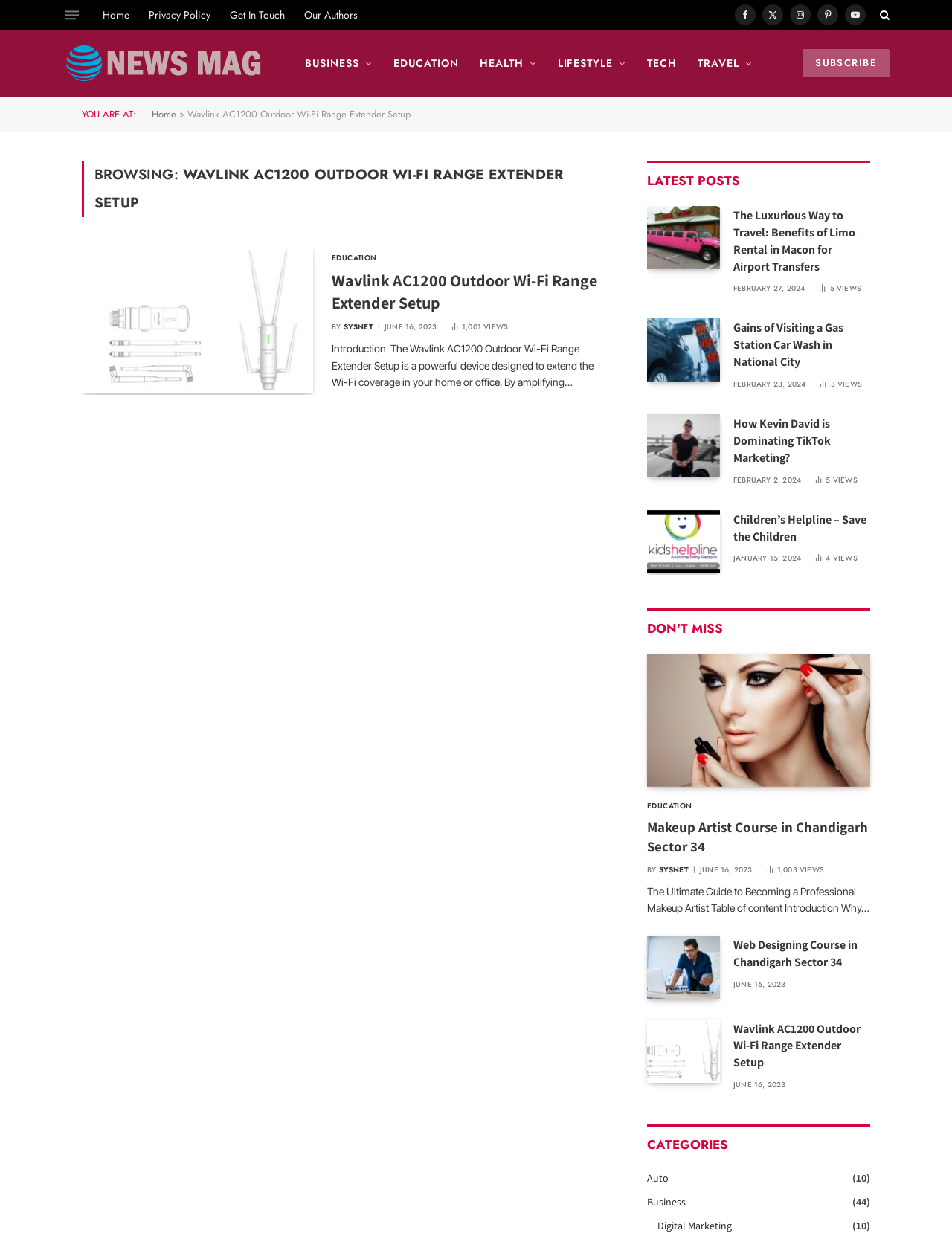Summarize the webpage with a detailed and informative caption.

This webpage is an archive of articles related to Wavlink AC1200 Outdoor Wi-Fi Range Extender Setup. At the top, there is a menu button and a series of links to different sections of the website, including Home, Privacy Policy, Get In Touch, and Our Authors. Below this, there are social media links to Facebook, Twitter, Instagram, Pinterest, and YouTube.

The main content of the page is divided into two sections. On the left, there is a list of categories, including BUSINESS, EDUCATION, HEALTH, LIFESTYLE, TECH, and TRAVEL, each with an icon. On the right, there is a section with the title "BROWSING: WAVLINK AC1200 OUTDOOR WI-FI RANGE EXTENDER SETUP" and an article with a heading "Wavlink AC1200 Outdoor Wi-Fi Range Extender Setup" and a brief introduction to the device.

Below this, there is a section titled "LATEST POSTS" with a list of four articles, each with a title, an image, and a brief summary. The articles are about various topics, including limo rental in Macon, gas station car wash in National City, Kevin David's TikTok marketing, and Children's Helpline. Each article has a link to read more, a time stamp, and a view count.

At the bottom of the page, there is a section titled "DON'T MISS" with another article about a makeup artist course in Chandigarh Sector 34.